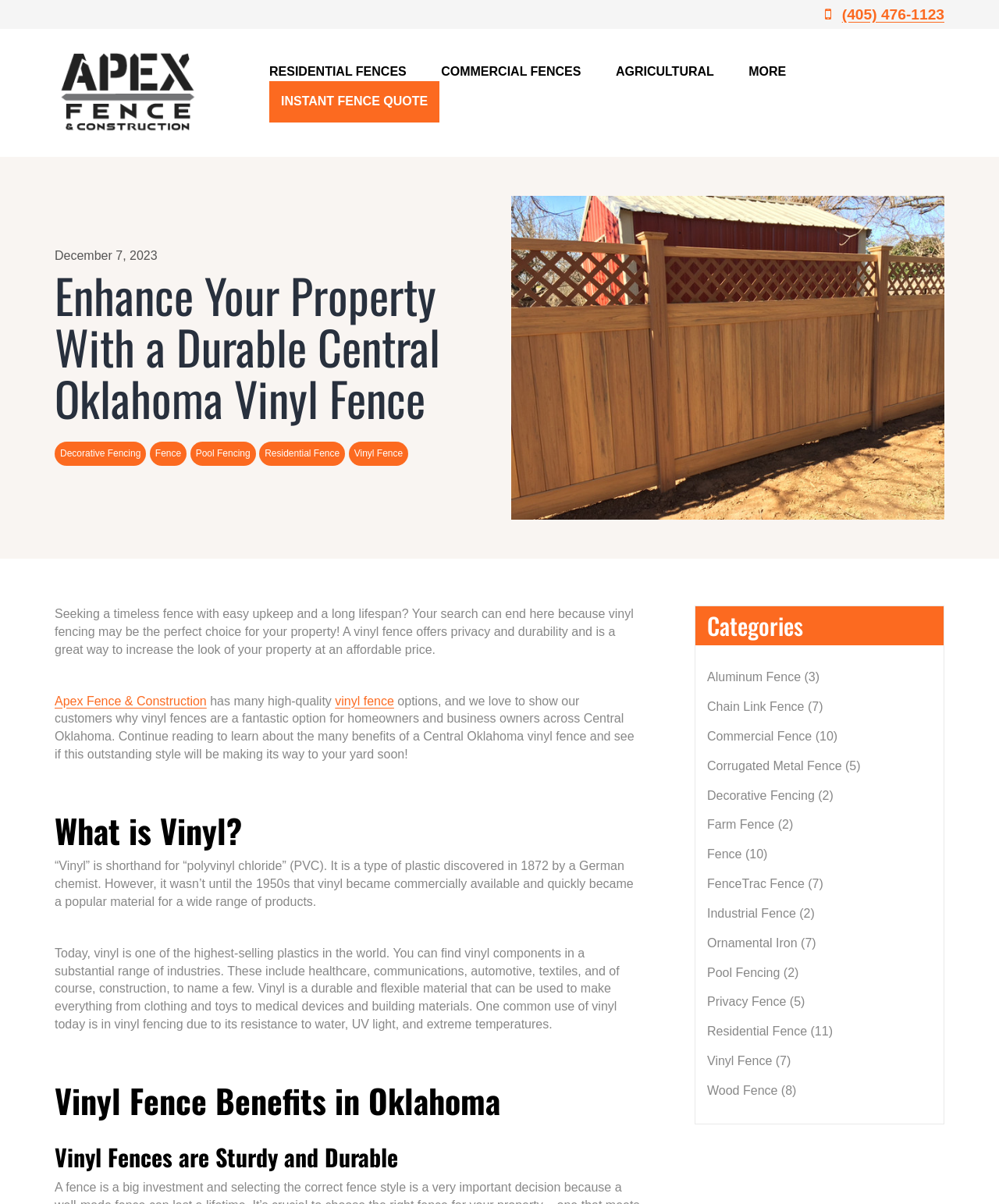Given the description Vinyl Fence, predict the bounding box coordinates of the UI element. Ensure the coordinates are in the format (top-left x, top-left y, bottom-right x, bottom-right y) and all values are between 0 and 1.

[0.349, 0.367, 0.409, 0.387]